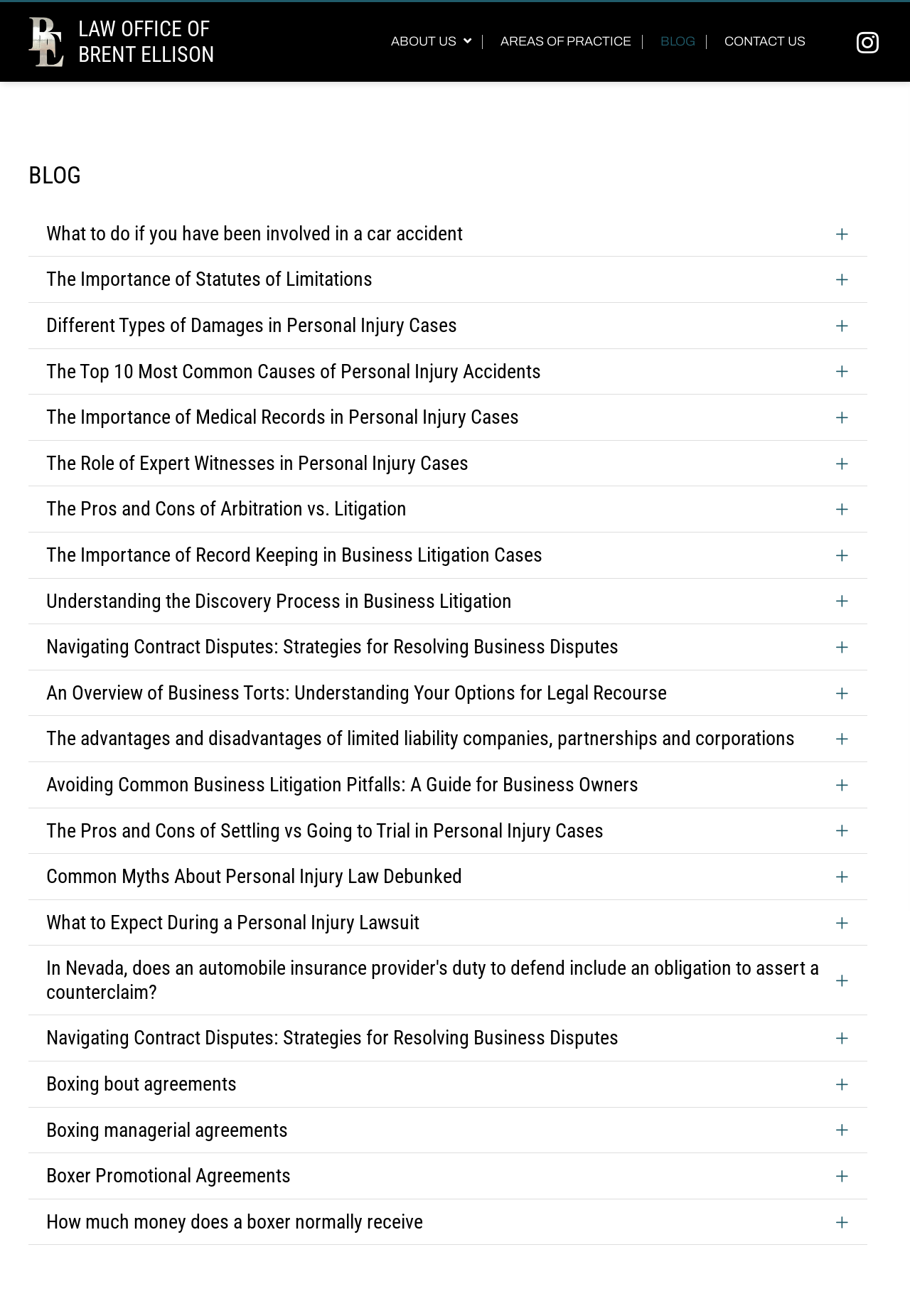Please specify the bounding box coordinates of the area that should be clicked to accomplish the following instruction: "Click the 'ABOUT US' link". The coordinates should consist of four float numbers between 0 and 1, i.e., [left, top, right, bottom].

[0.418, 0.027, 0.53, 0.037]